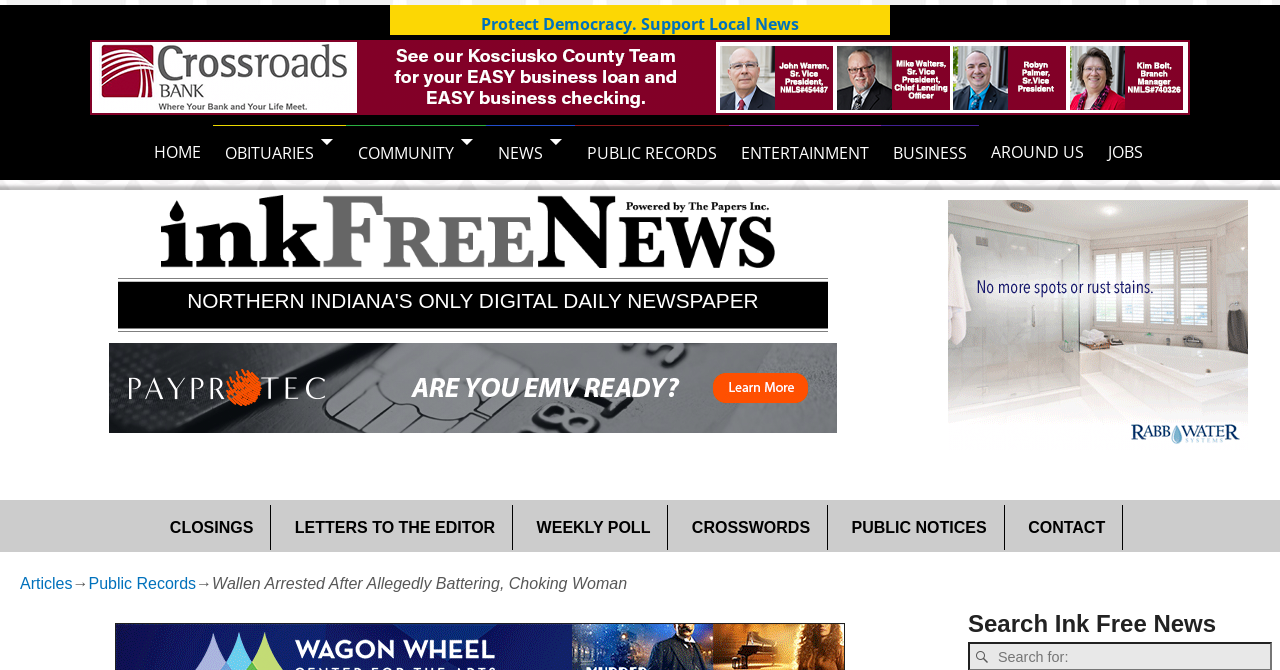With reference to the image, please provide a detailed answer to the following question: What is the category of the article?

I determined the category of the article by looking at the navigation links at the top of the webpage, which include HOME, OBITUARIES, COMMUNITY, NEWS, PUBLIC RECORDS, ENTERTAINMENT, BUSINESS, AROUND US, and JOBS. The article title 'Wallen Arrested After Allegedly Battering, Choking Woman' is under the NEWS category.